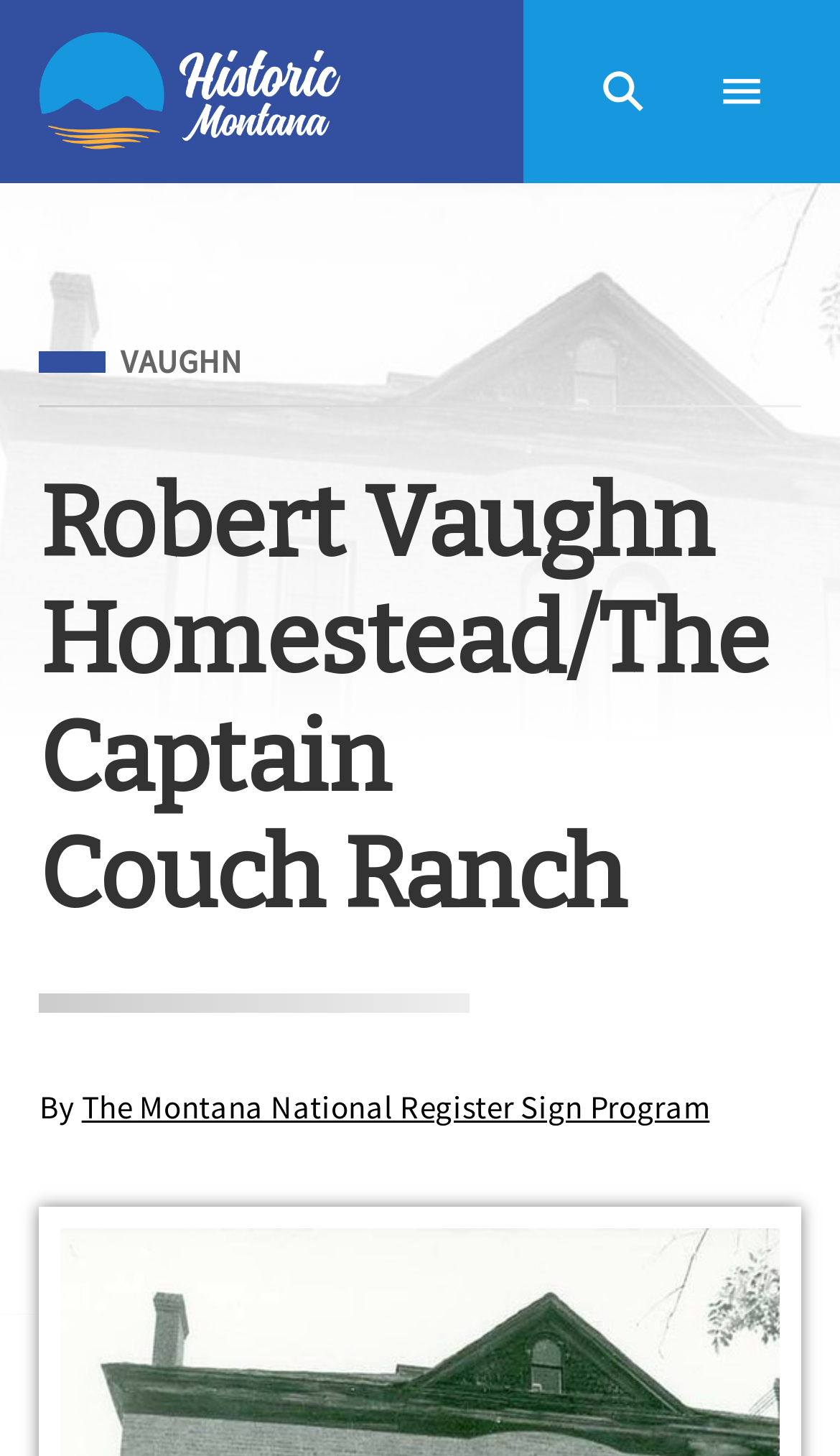What is the name of the ranch mentioned on this webpage?
Give a one-word or short-phrase answer derived from the screenshot.

The Captain Couch Ranch